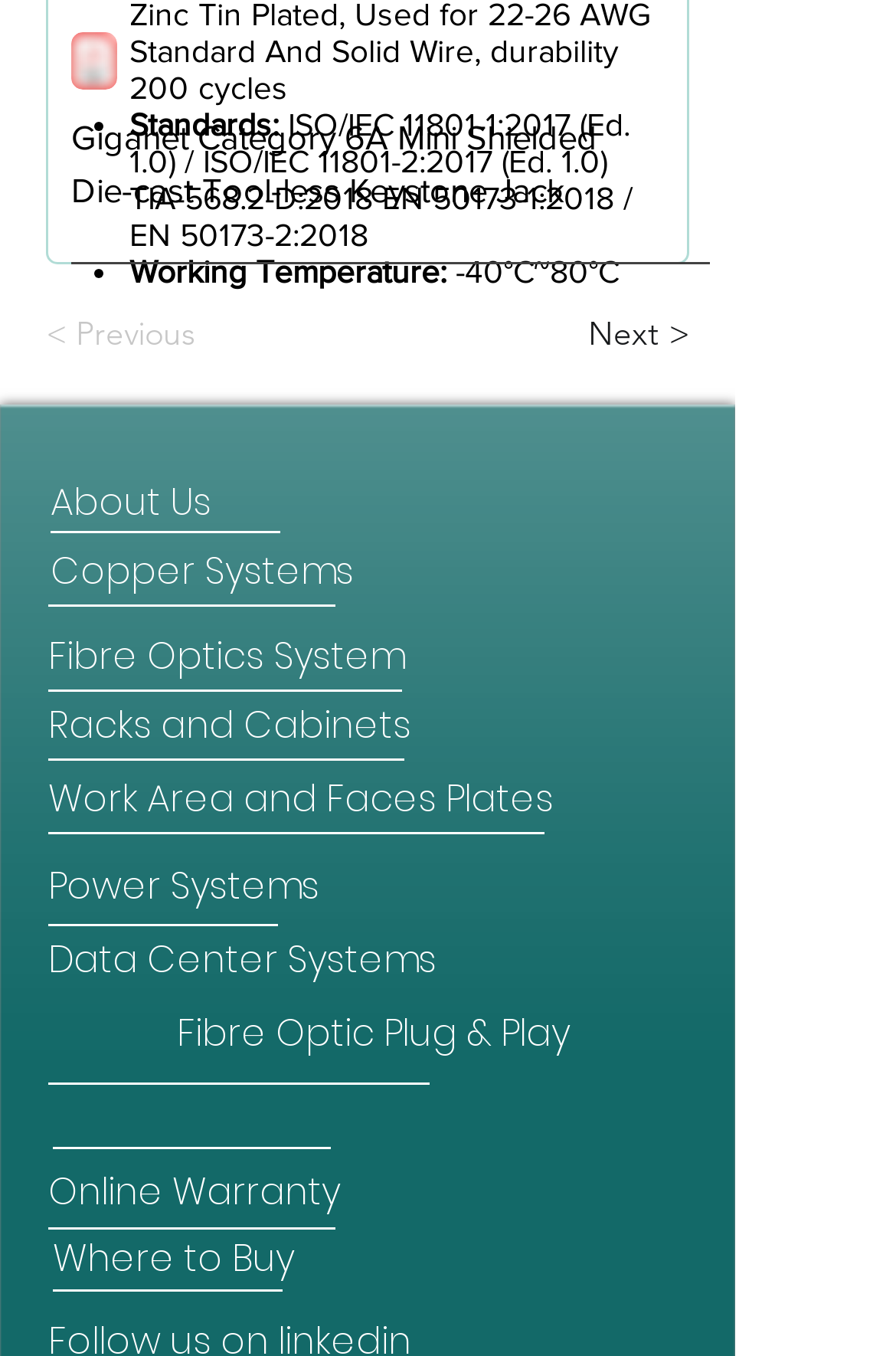Give a short answer using one word or phrase for the question:
What is the working temperature range?

-40°C~80°C